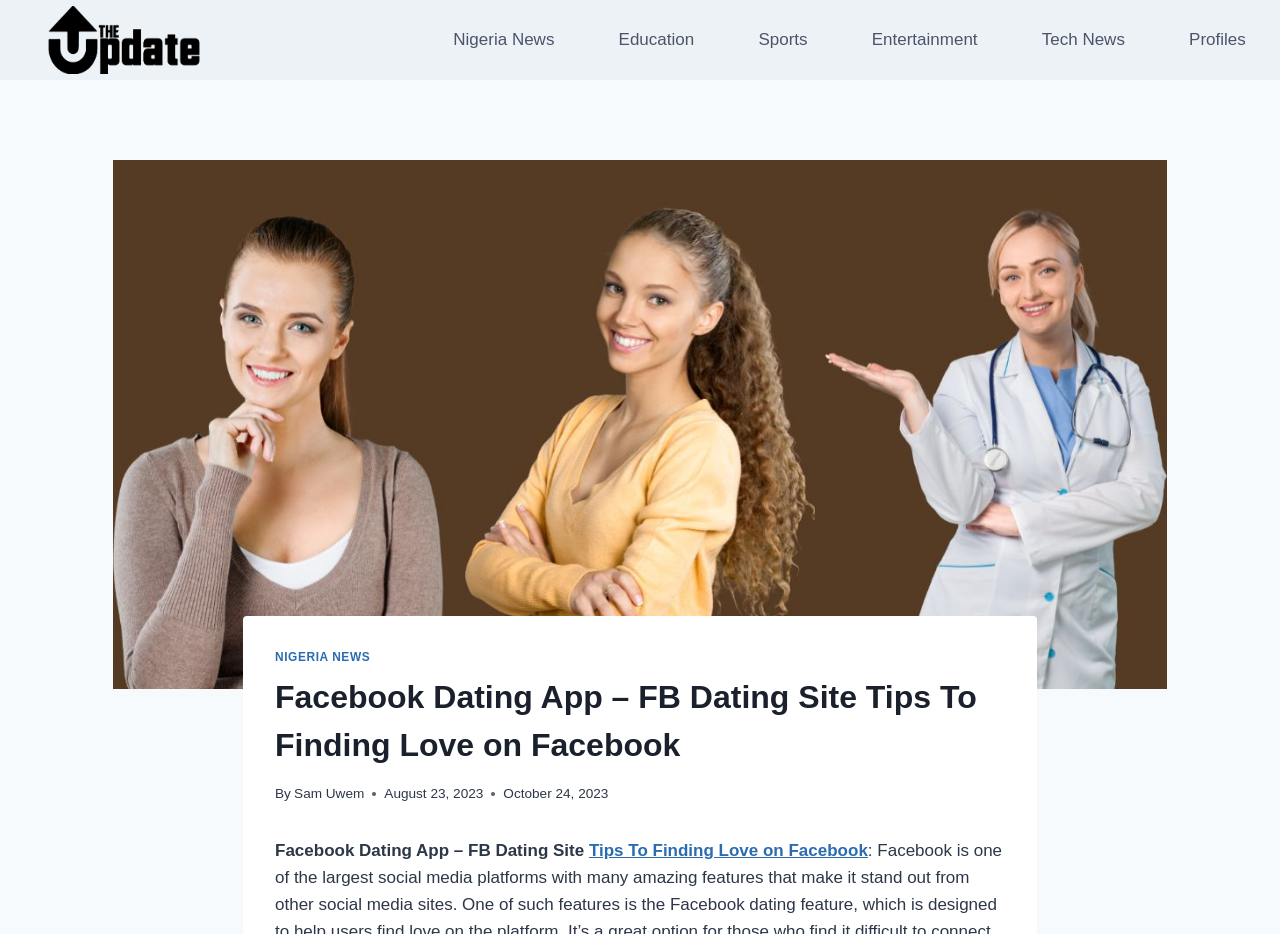Locate the headline of the webpage and generate its content.

Facebook Dating App – FB Dating Site Tips To Finding Love on Facebook